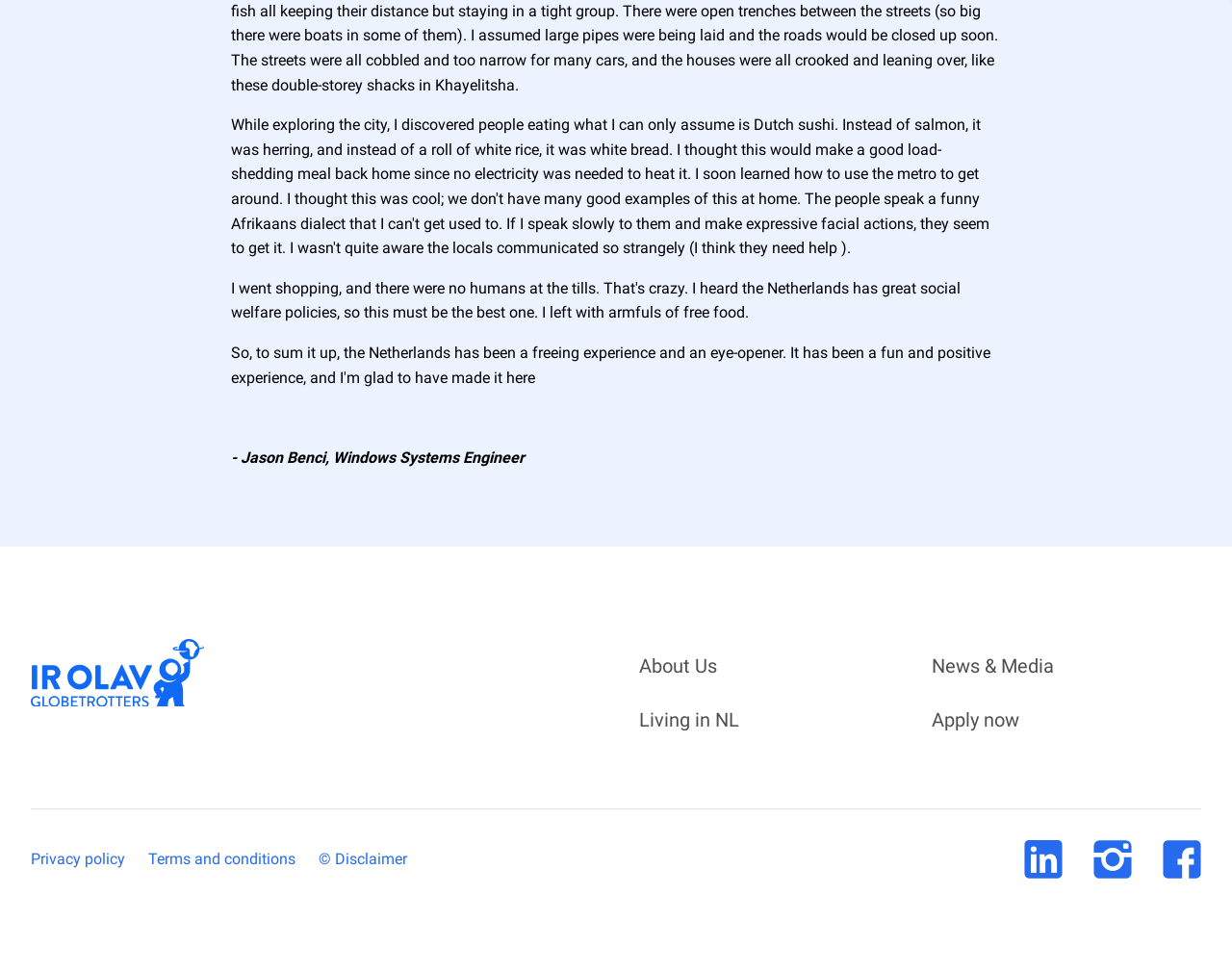Kindly determine the bounding box coordinates of the area that needs to be clicked to fulfill this instruction: "View News & Media".

[0.756, 0.658, 0.855, 0.714]